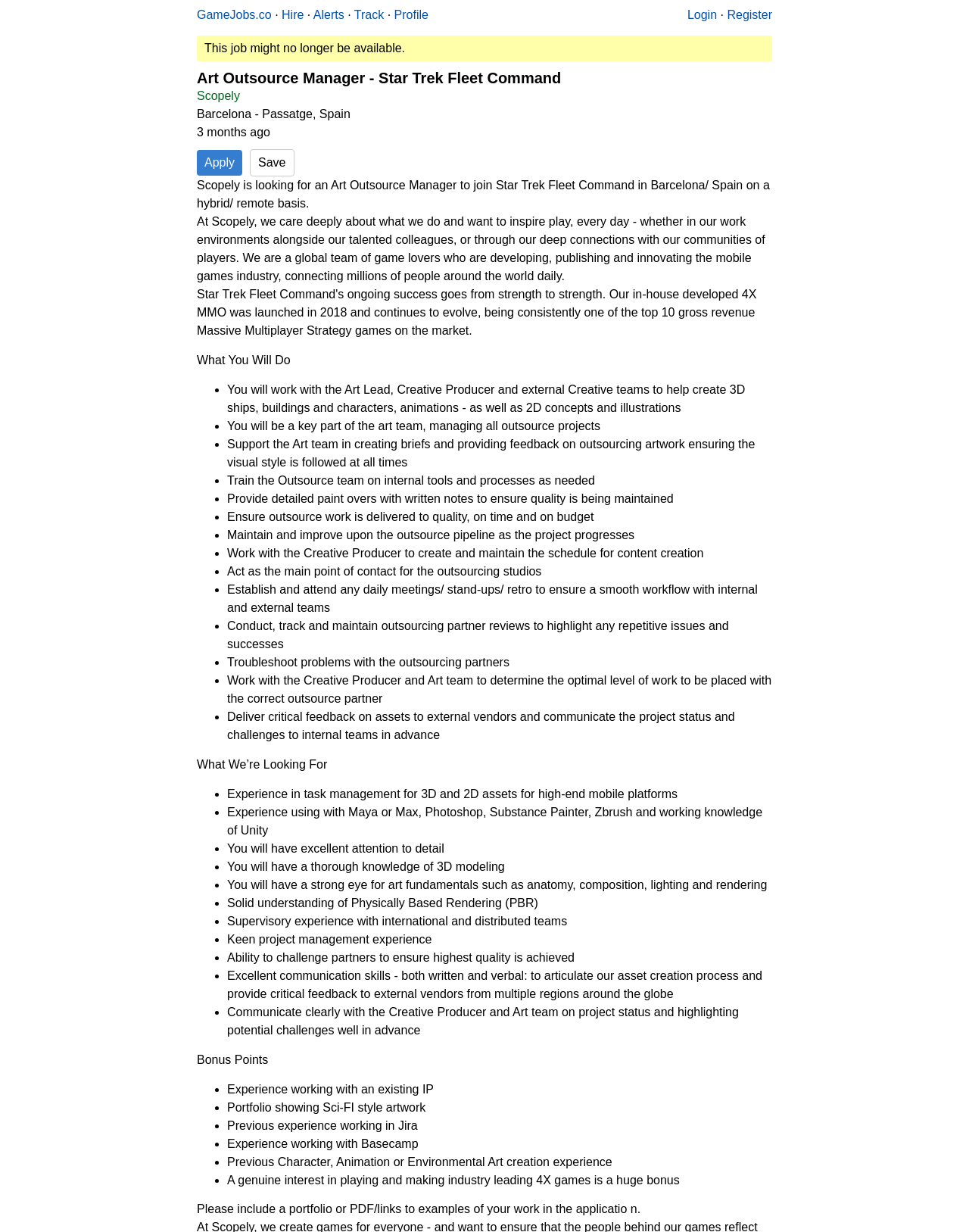Determine the heading of the webpage and extract its text content.

Art Outsource Manager - Star Trek Fleet Command